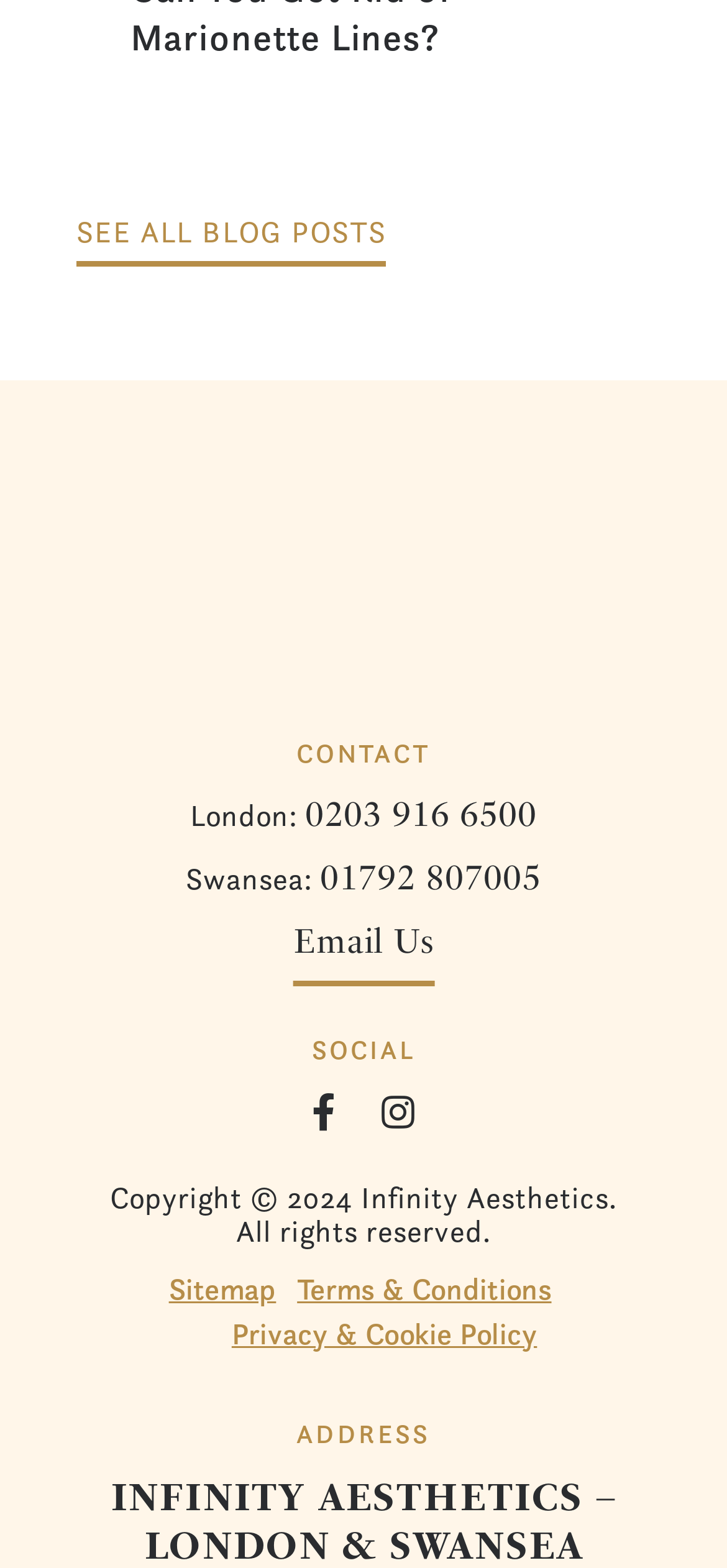What is the phone number for the London location?
Please answer the question with as much detail and depth as you can.

The phone number for the London location can be found in the link element with the text '0203 916 6500' which is located below the 'London:' text.